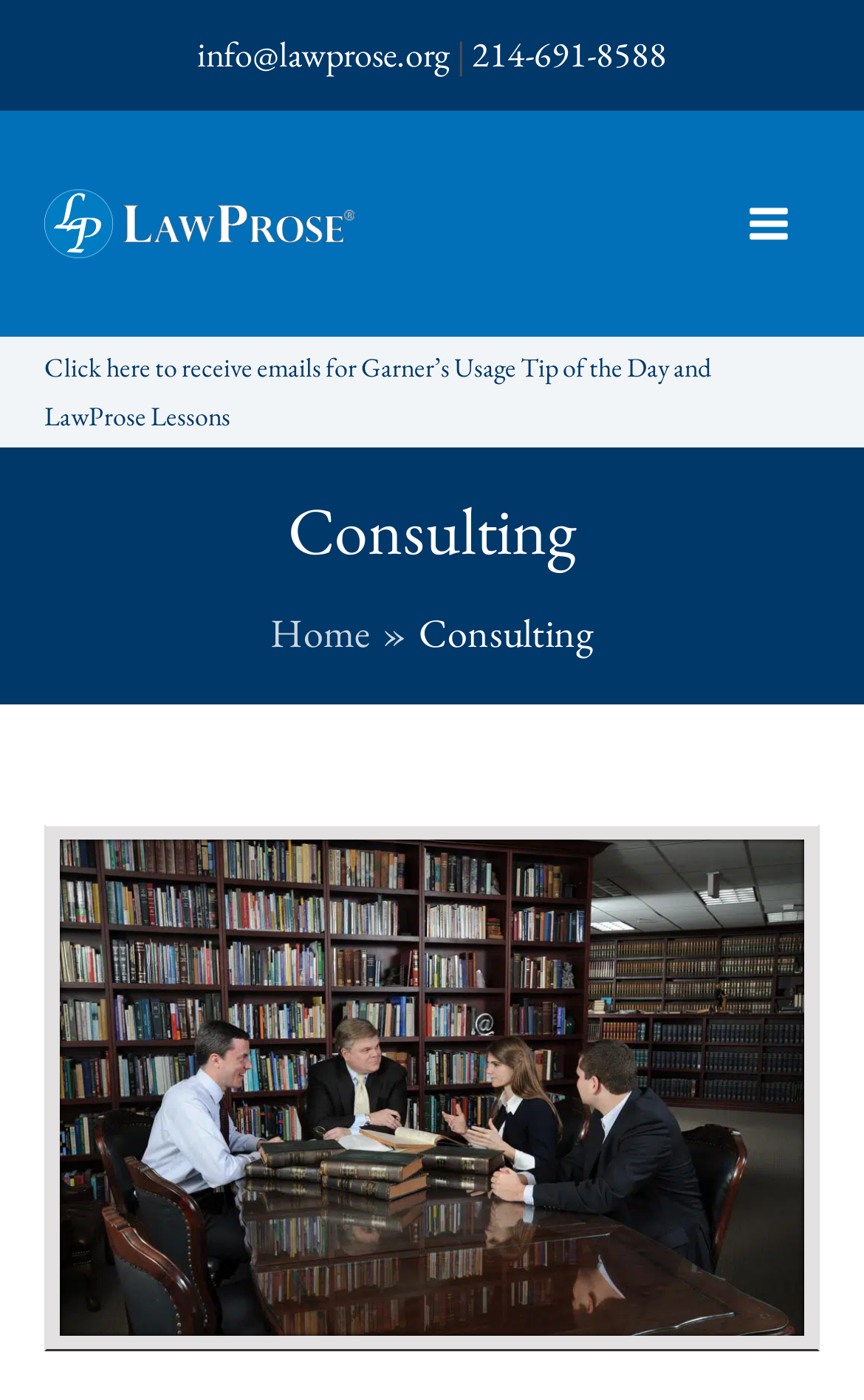Explain the webpage in detail.

The webpage is about Consulting services offered by LawProse. At the top left, there is a LawProse logo, which is an image. Below the logo, there is a horizontal section containing contact information, including a link to 'info@lawprose.org', a vertical bar, and a link to '214-691-8588'. 

On the top right, there is a main menu button, which is not expanded. The button has an icon, represented by an image. 

Below the contact information section, there is a link that invites users to receive emails for Garner's Usage Tip of the Day and LawProse Lessons. 

The main content of the webpage is headed by a large heading 'Consulting', which spans across the entire width of the page. Below the heading, there is a breadcrumbs navigation section, which shows the current location as 'Home > Consulting'. 

Interestingly, there is a large image that takes up most of the bottom half of the webpage, but it does not have a descriptive text.